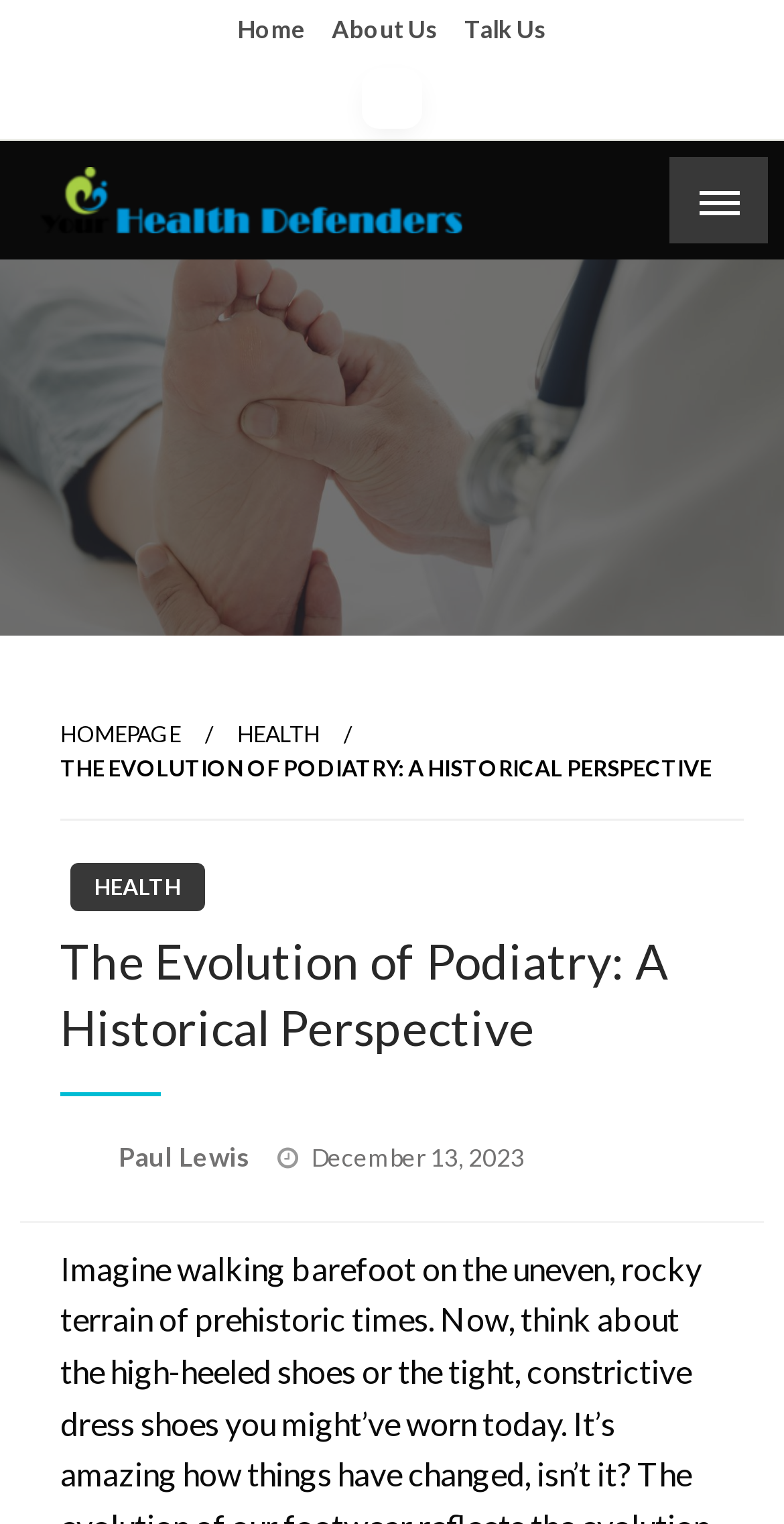Based on the image, please respond to the question with as much detail as possible:
How many sub-links are there under the 'HEALTH' category?

I counted the sub-links under the 'HEALTH' category and found two links, 'HOMEPAGE' and 'HEALTH', so there are 2 sub-links under the 'HEALTH' category.